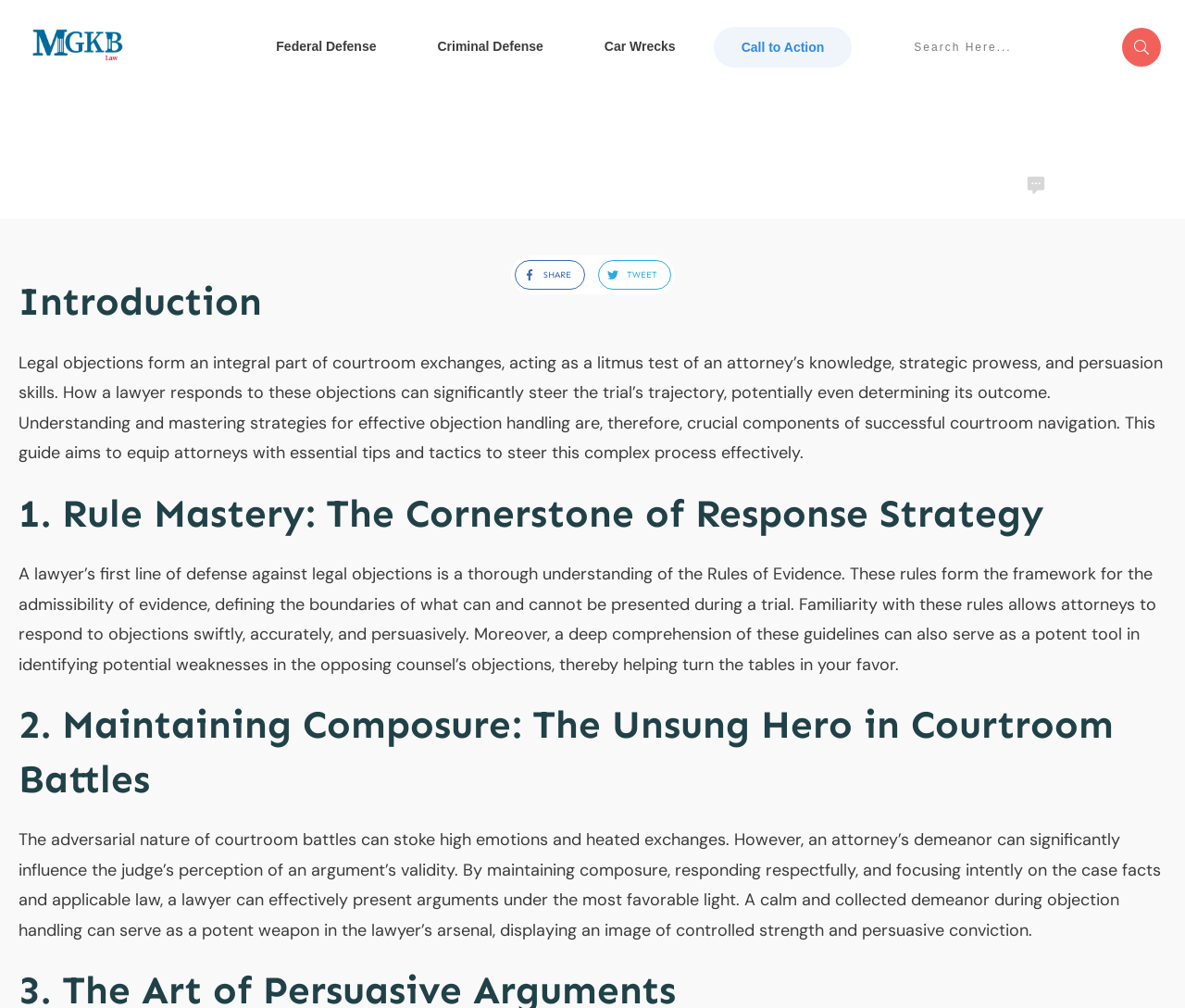Please give a one-word or short phrase response to the following question: 
What is the bounding box coordinate of the search box?

[0.76, 0.027, 0.947, 0.066]